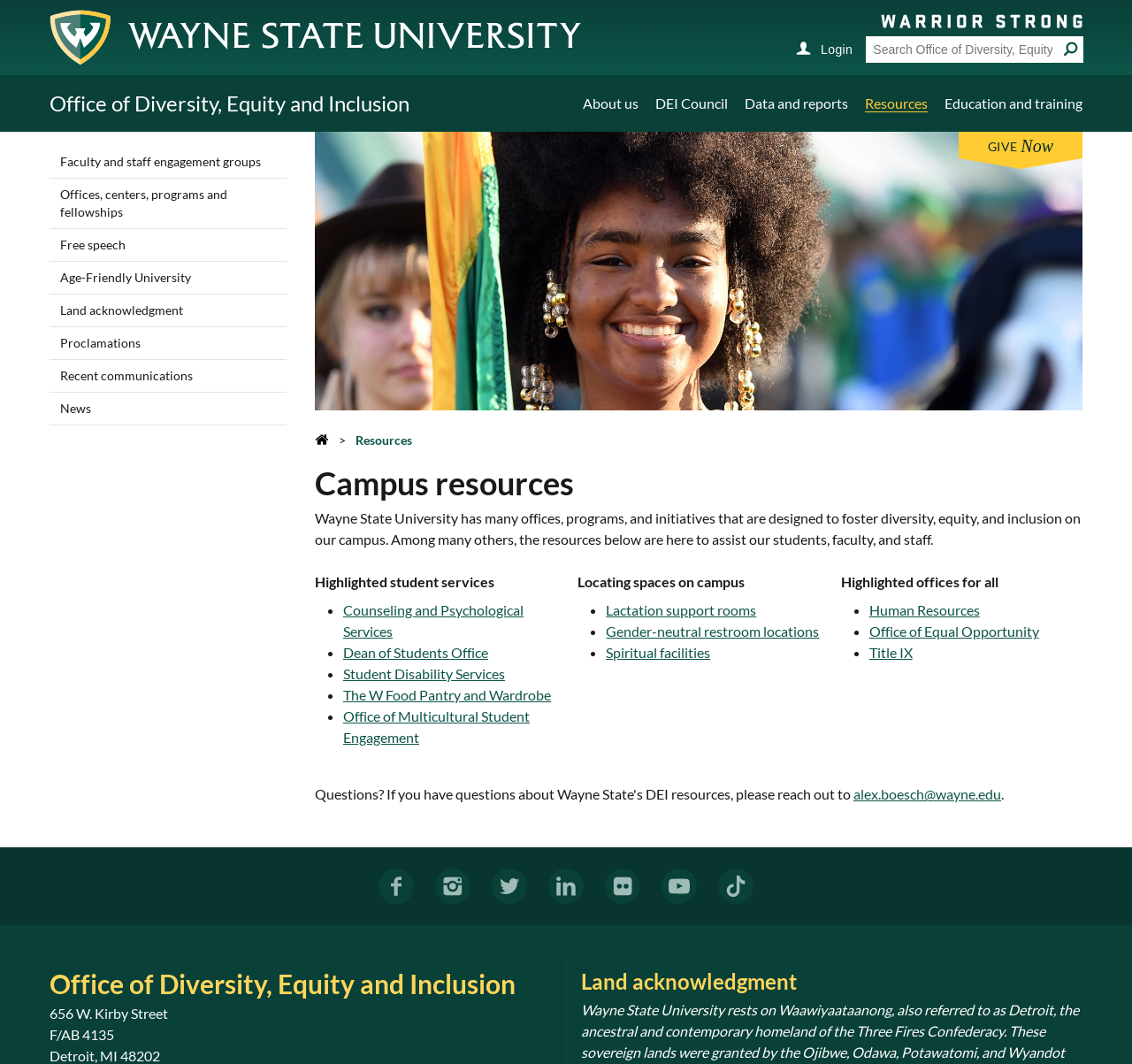Determine the bounding box coordinates for the element that should be clicked to follow this instruction: "View Counseling and Psychological Services". The coordinates should be given as four float numbers between 0 and 1, in the format [left, top, right, bottom].

[0.303, 0.565, 0.462, 0.601]